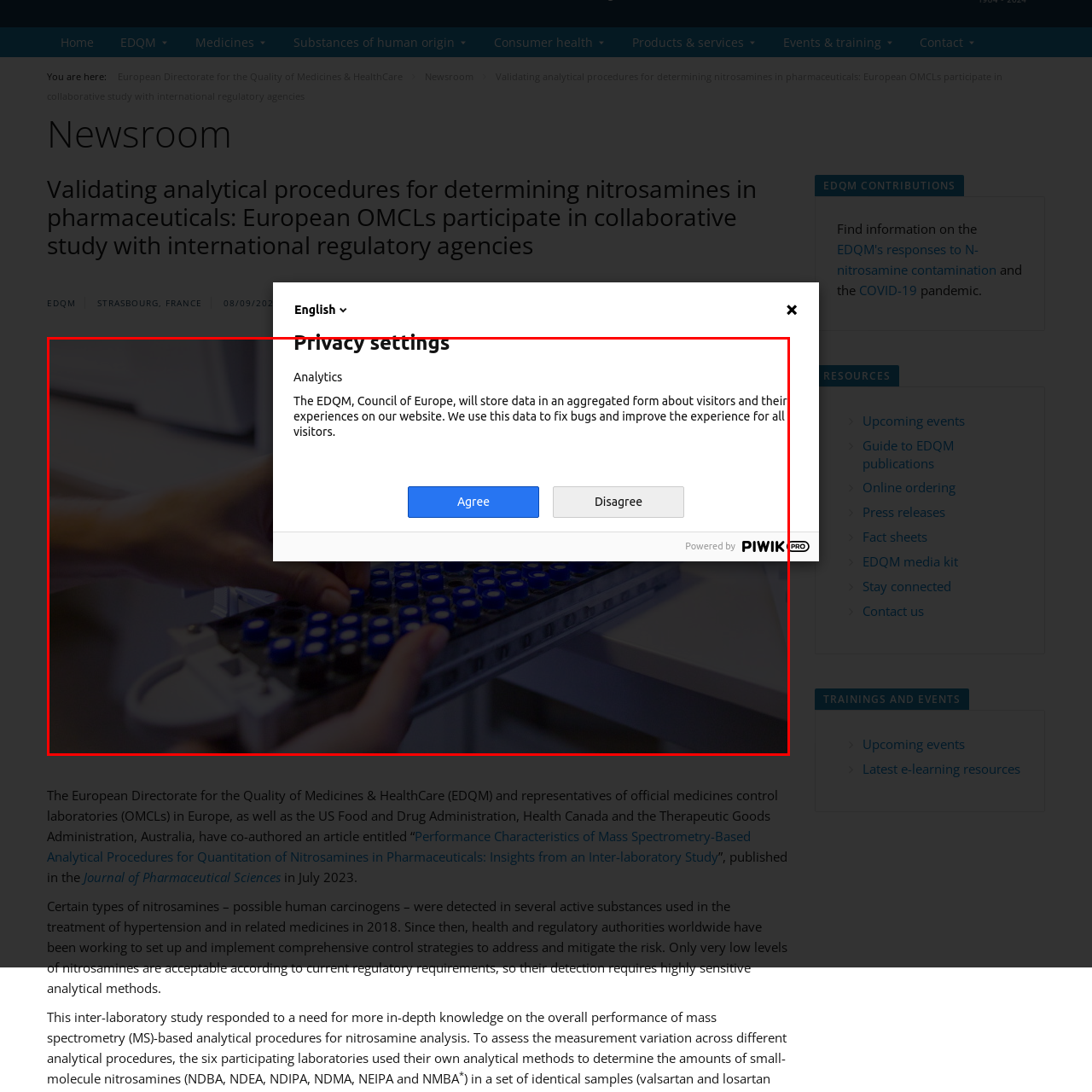What are the two options for users regarding data collection?
Pay attention to the part of the image enclosed by the red bounding box and respond to the question in detail.

The interface includes two prompt buttons, 'Agree' and 'Disagree', allowing users to consent to or decline data collection, providing them with control over their data.